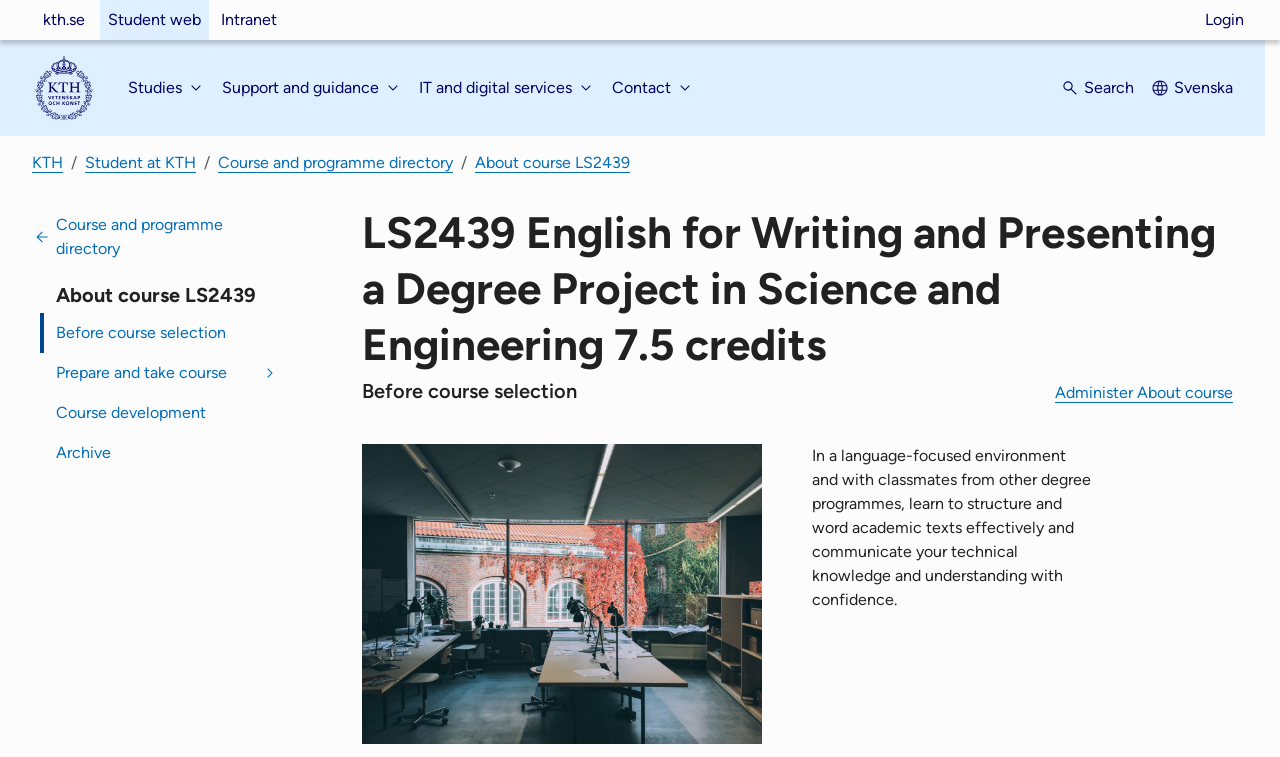Respond with a single word or phrase to the following question: How many links are there in the main menu?

4